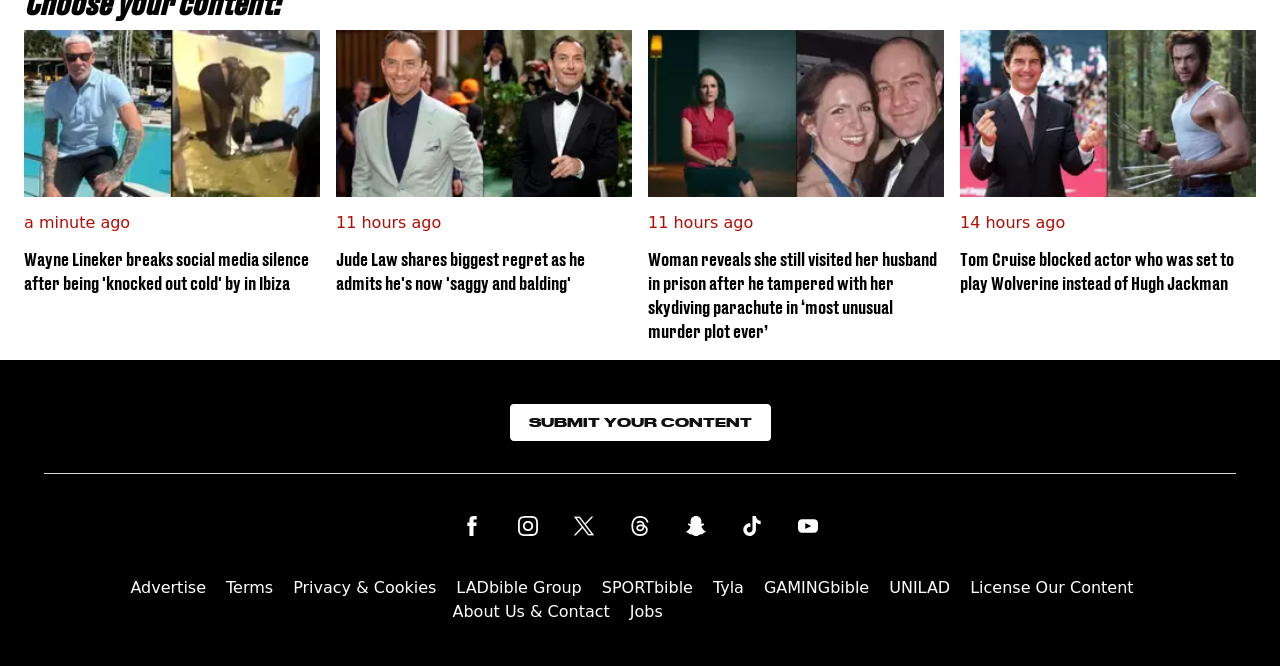Please determine the bounding box coordinates of the element's region to click for the following instruction: "Read the news about Wayne Lineker".

[0.019, 0.372, 0.25, 0.444]